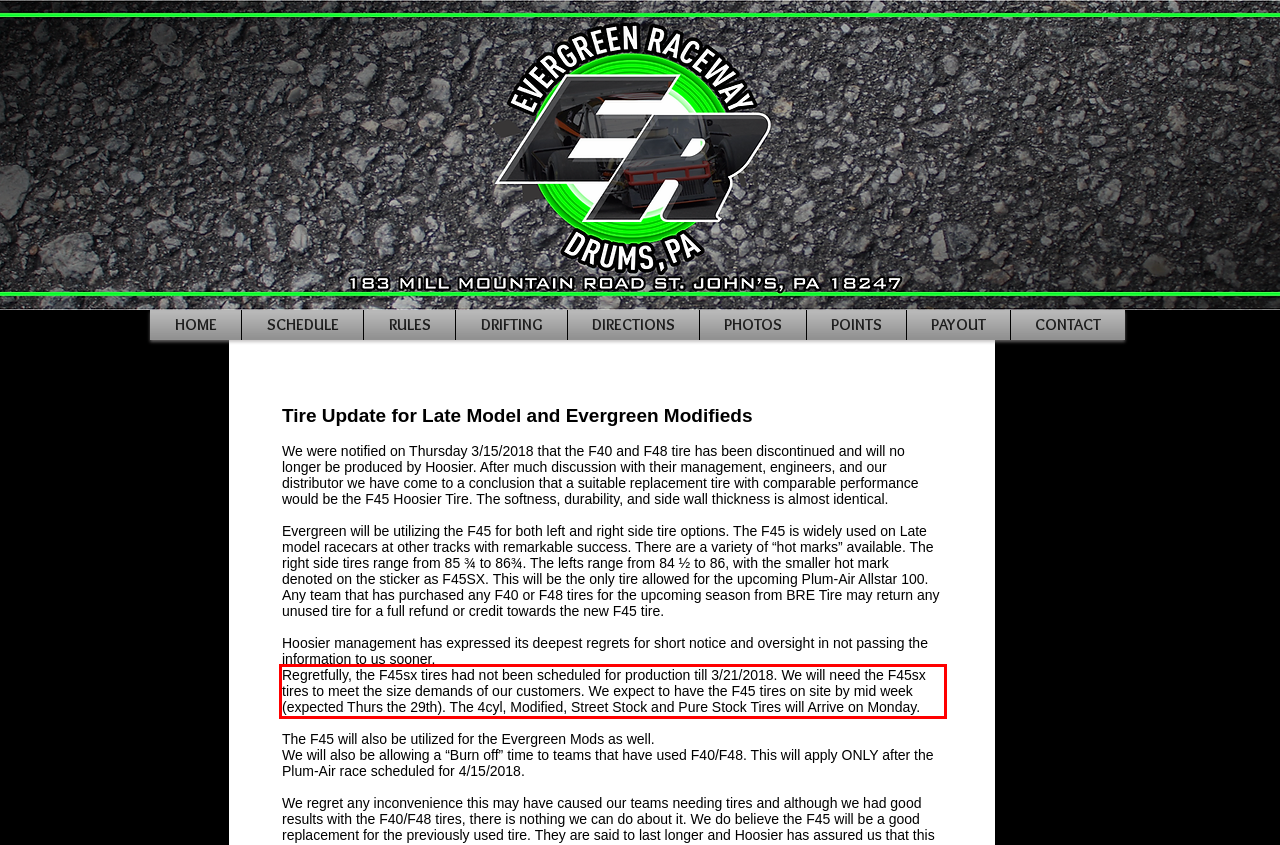Analyze the screenshot of the webpage and extract the text from the UI element that is inside the red bounding box.

Regretfully, the F45sx tires had not been scheduled for production till 3/21/2018. We will need the F45sx tires to meet the size demands of our customers. We expect to have the F45 tires on site by mid week (expected Thurs the 29th). The 4cyl, Modified, Street Stock and Pure Stock Tires will Arrive on Monday.